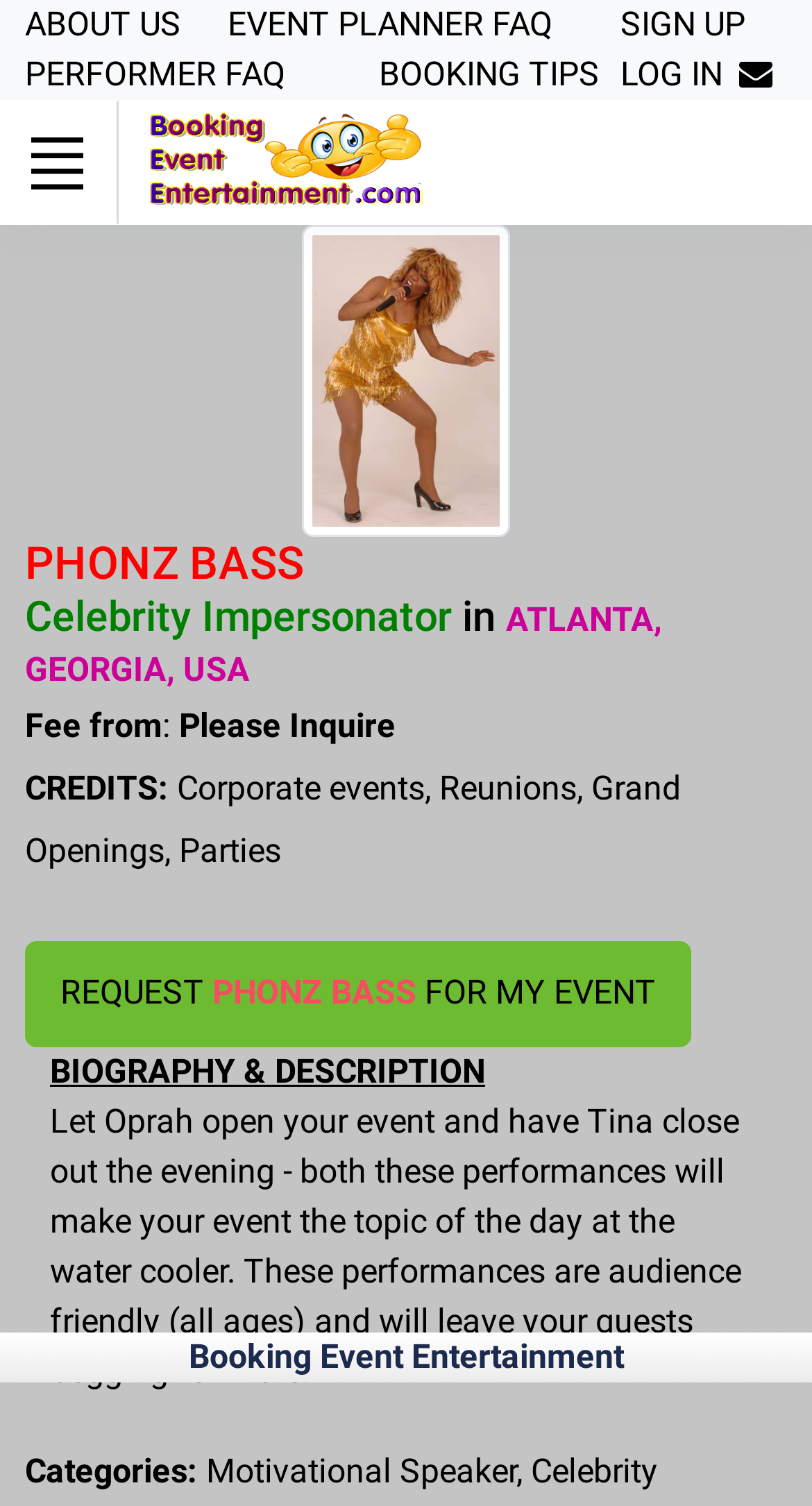Please identify the coordinates of the bounding box that should be clicked to fulfill this instruction: "Visit Facebook page".

None